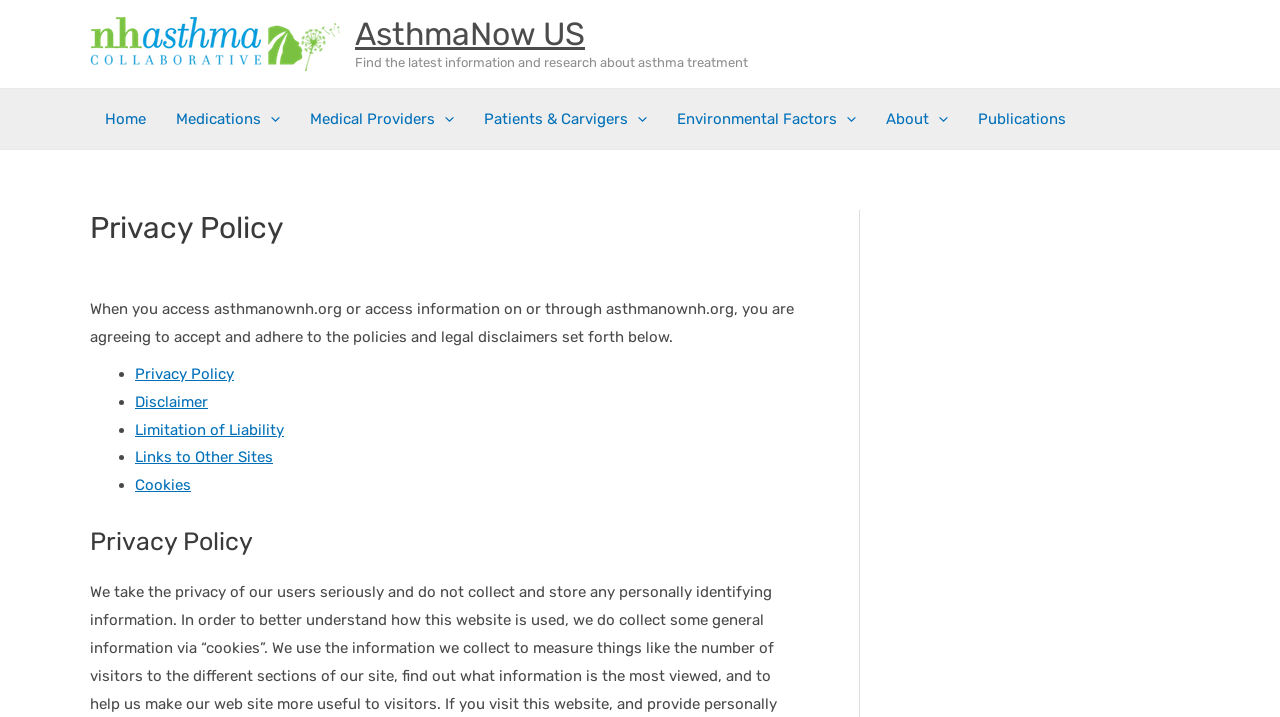Carefully examine the image and provide an in-depth answer to the question: What is the purpose of the website?

The purpose of the website can be inferred from the text 'Find the latest information and research about asthma treatment' located in the top section of the webpage. This suggests that the website is intended to provide information and resources related to asthma.